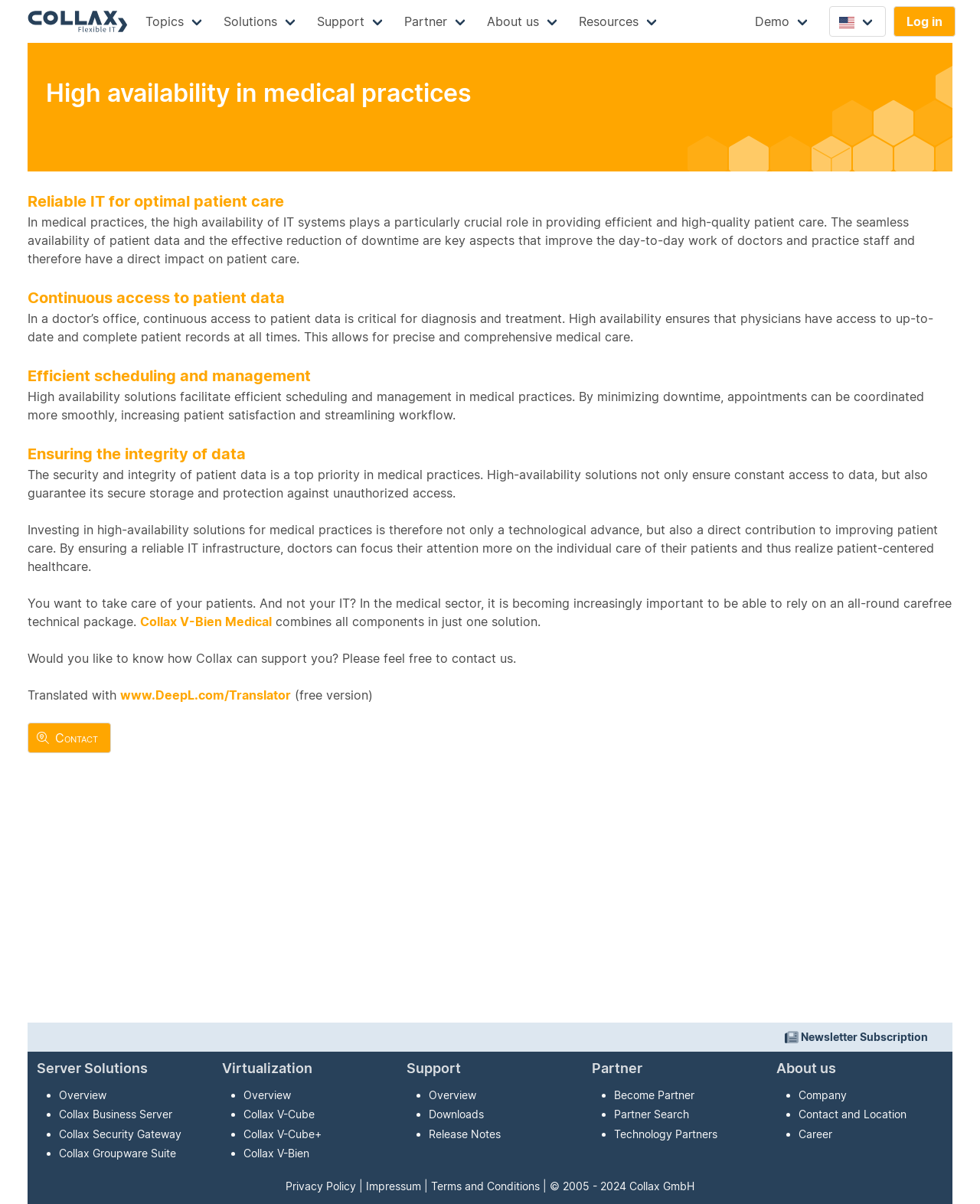Provide an in-depth caption for the webpage.

This webpage is about high availability in medical practices, specifically highlighting the importance of reliable IT systems for efficient and high-quality patient care. At the top, there is a navigation menu with links to various topics, including "Topics", "Solutions", "Support", "Partner", "About us", "Resources", and "Demo". To the right of the navigation menu, there is an image of a flag with the text "en" next to it, indicating the language selection option. On the far right, there is a "Log in" link.

Below the navigation menu, there is a heading that reads "High availability in medical practices" followed by a subheading that explains the importance of reliable IT systems in medical practices. There is an image below the heading, which is likely a graphic representation of the concept.

The main content of the webpage is divided into sections, each with a heading and a brief description. The sections include "Reliable IT for optimal patient care", "Continuous access to patient data", "Efficient scheduling and management", "Ensuring the integrity of data", and "Investing in high-availability solutions for medical practices". Each section provides a brief explanation of the importance of high availability in medical practices.

There is a call-to-action section that encourages visitors to contact Collax, a company that provides high-availability solutions for medical practices. Below this section, there are links to various resources, including "Server Solutions", "Virtualization", "Support", "Partner", and "About us". Each of these links has a sublist of related topics.

At the bottom of the webpage, there are links to "Privacy Policy", "Impressum", "Terms and Conditions", and a copyright notice.